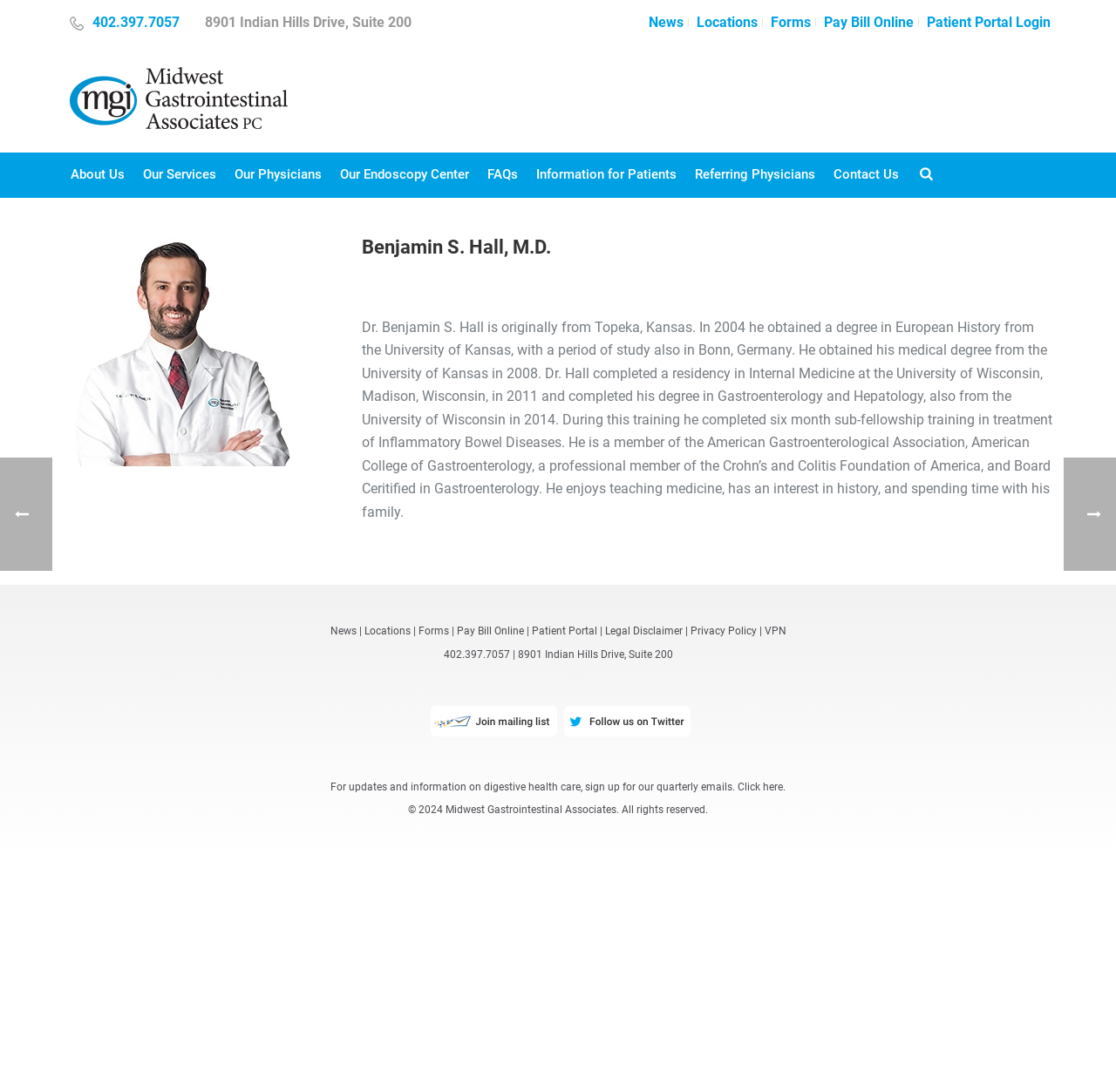Specify the bounding box coordinates of the area that needs to be clicked to achieve the following instruction: "Click on the 'News' link".

[0.577, 0.017, 0.617, 0.025]